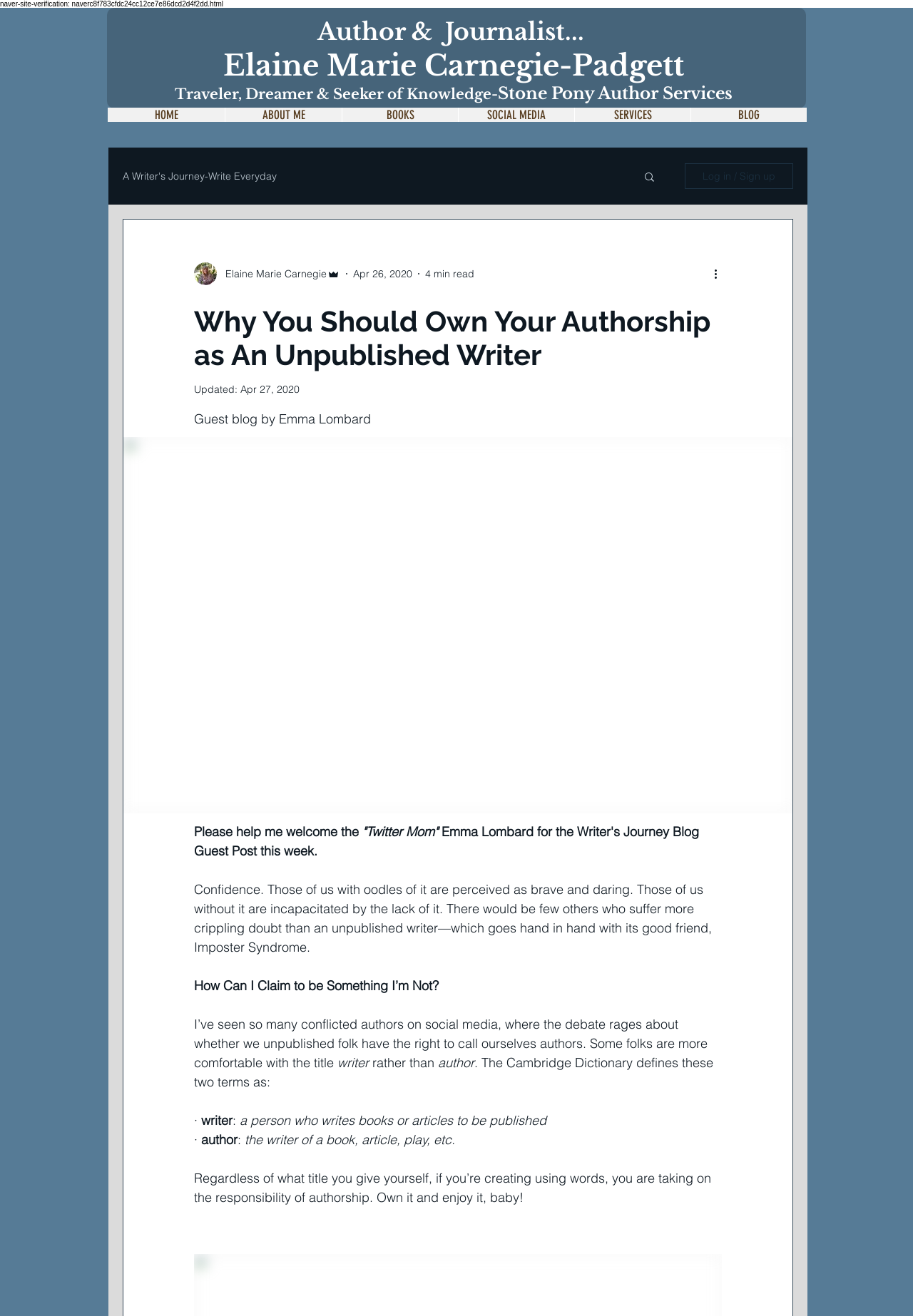Using the element description: "Log in / Sign up", determine the bounding box coordinates. The coordinates should be in the format [left, top, right, bottom], with values between 0 and 1.

[0.75, 0.124, 0.869, 0.144]